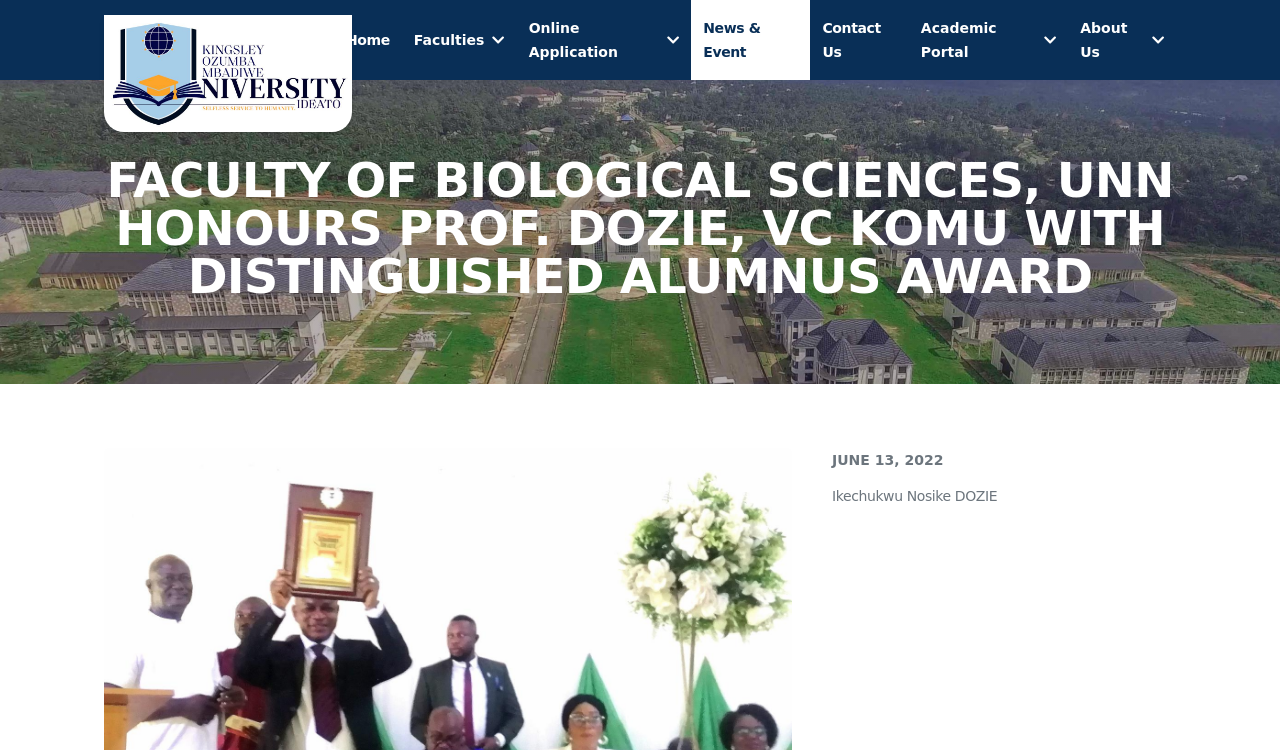From the webpage screenshot, identify the region described by FACULTY OF SCIENCE. Provide the bounding box coordinates as (top-left x, top-left y, bottom-right x, bottom-right y), with each value being a floating point number between 0 and 1.

[0.091, 0.299, 0.25, 0.336]